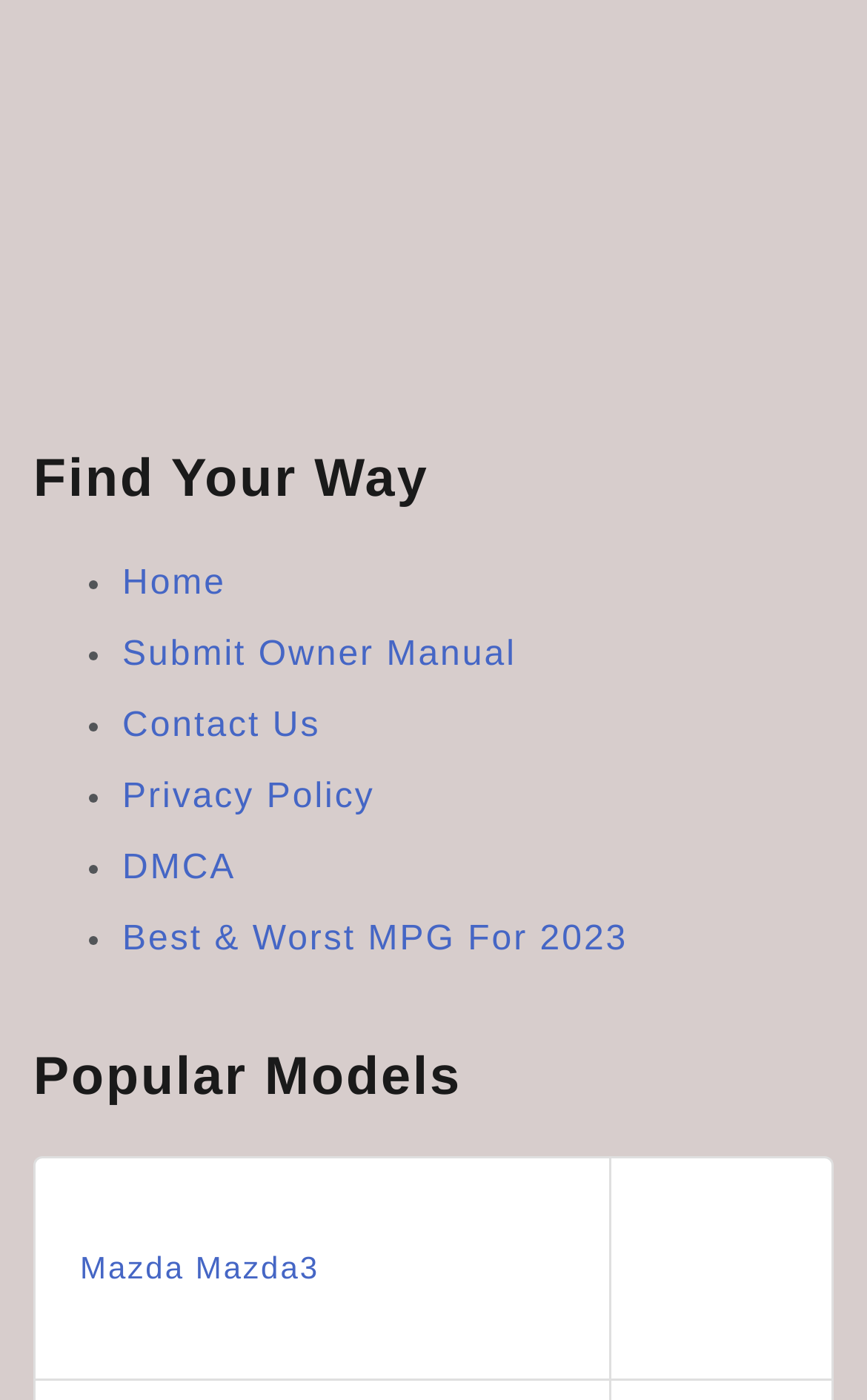What is the title of the second section?
Using the screenshot, give a one-word or short phrase answer.

Popular Models